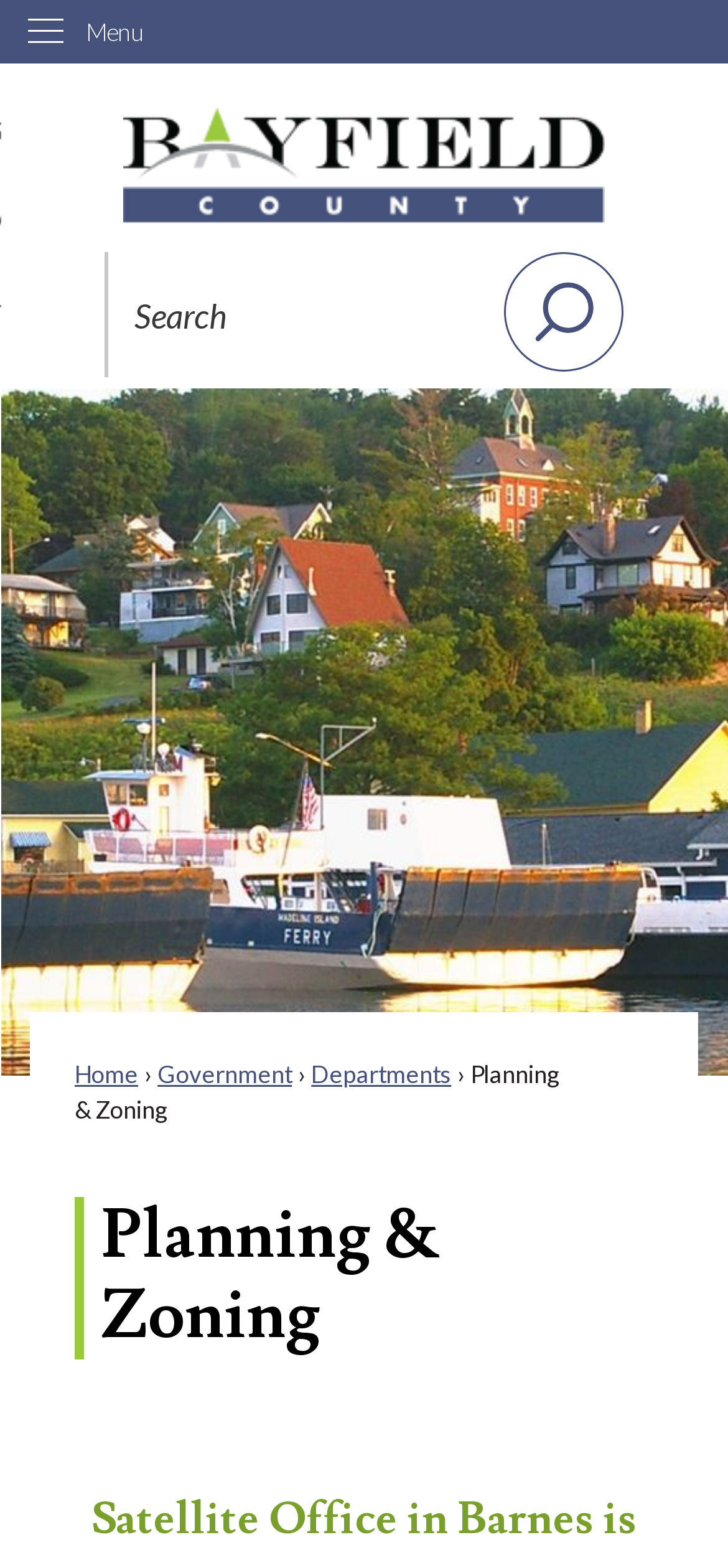Use a single word or phrase to answer the question: 
How many main navigation links are there?

4